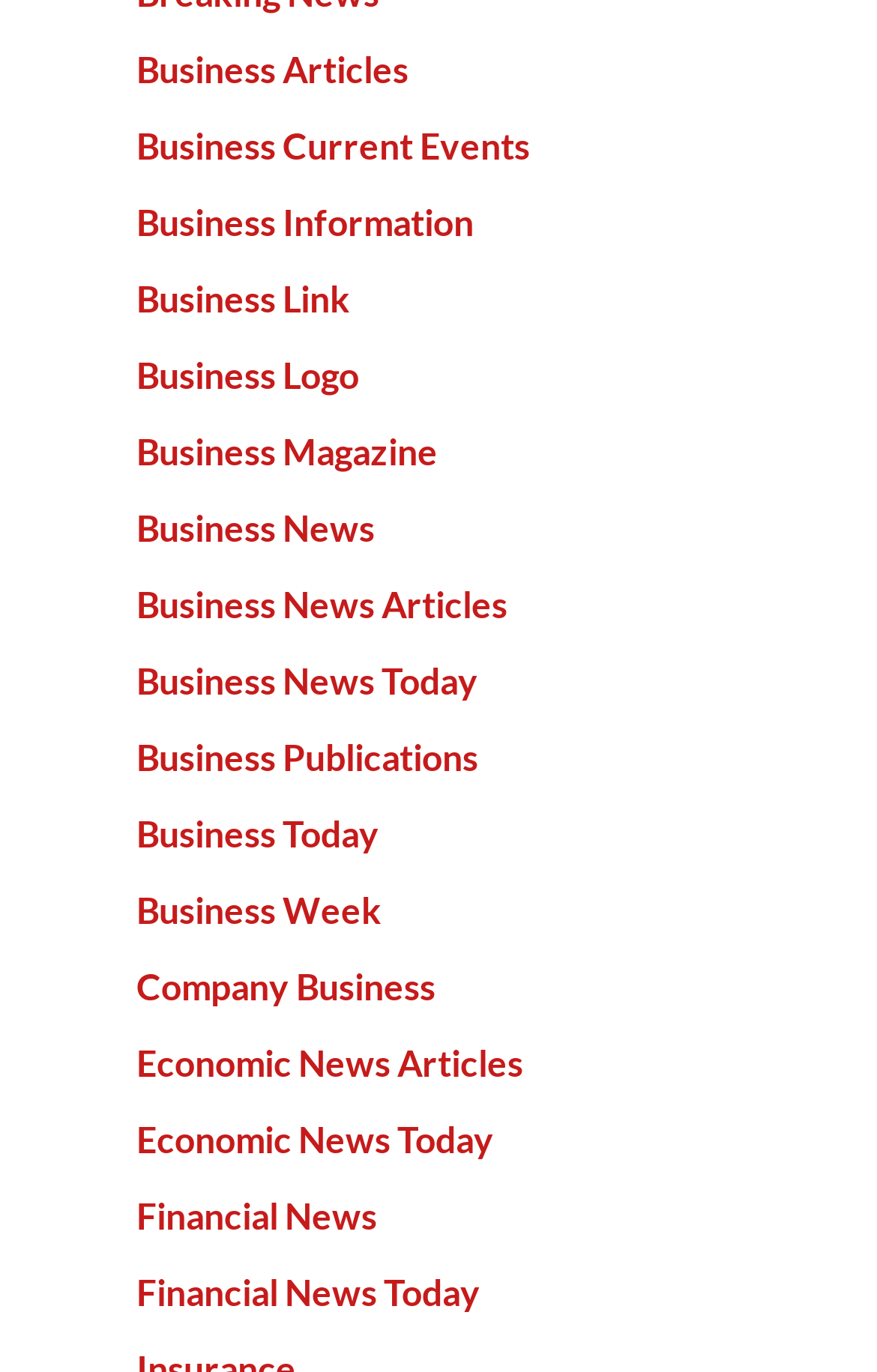Find the bounding box coordinates of the area that needs to be clicked in order to achieve the following instruction: "View business articles". The coordinates should be specified as four float numbers between 0 and 1, i.e., [left, top, right, bottom].

[0.155, 0.034, 0.466, 0.066]